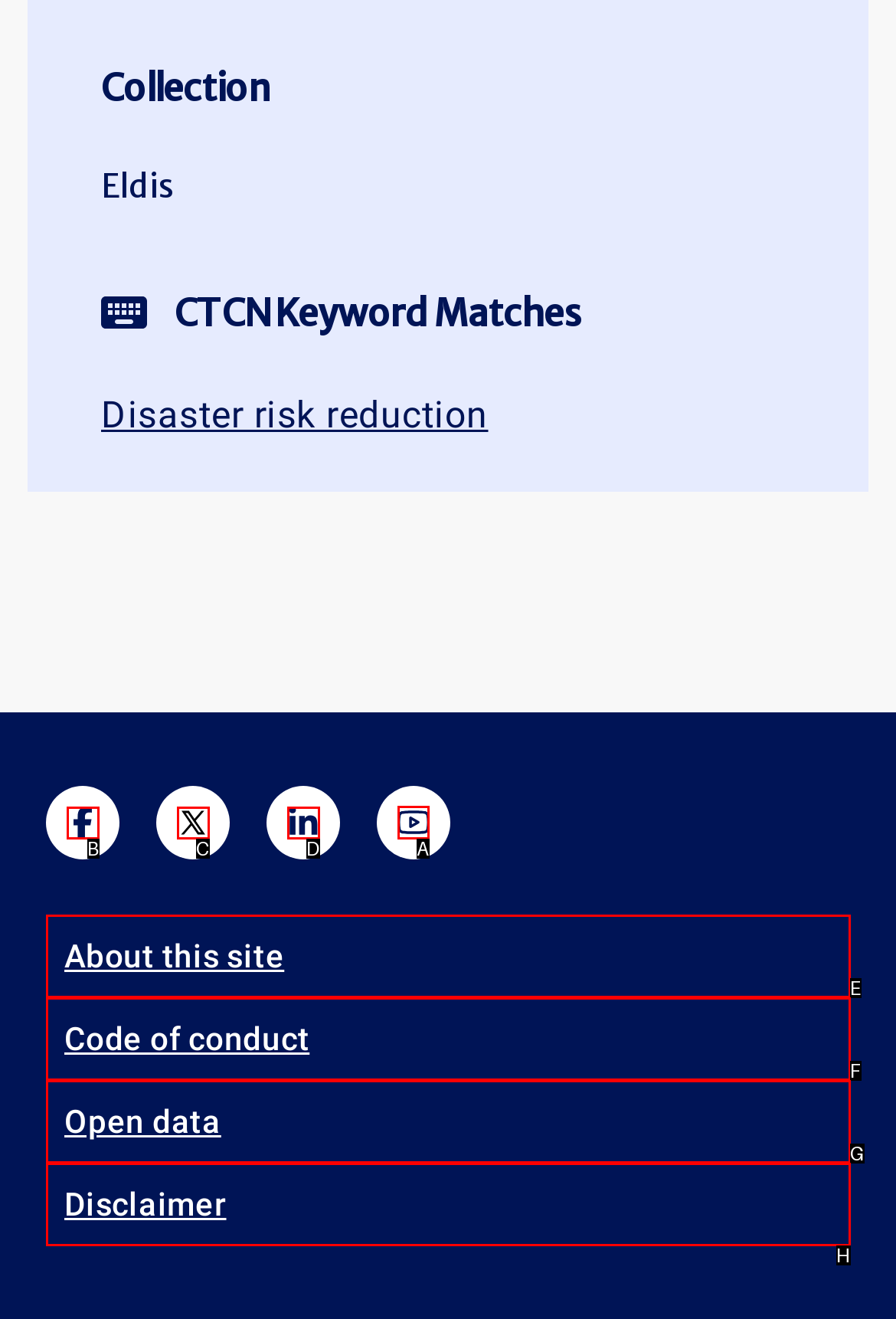Determine which HTML element should be clicked for this task: View YouTube
Provide the option's letter from the available choices.

A